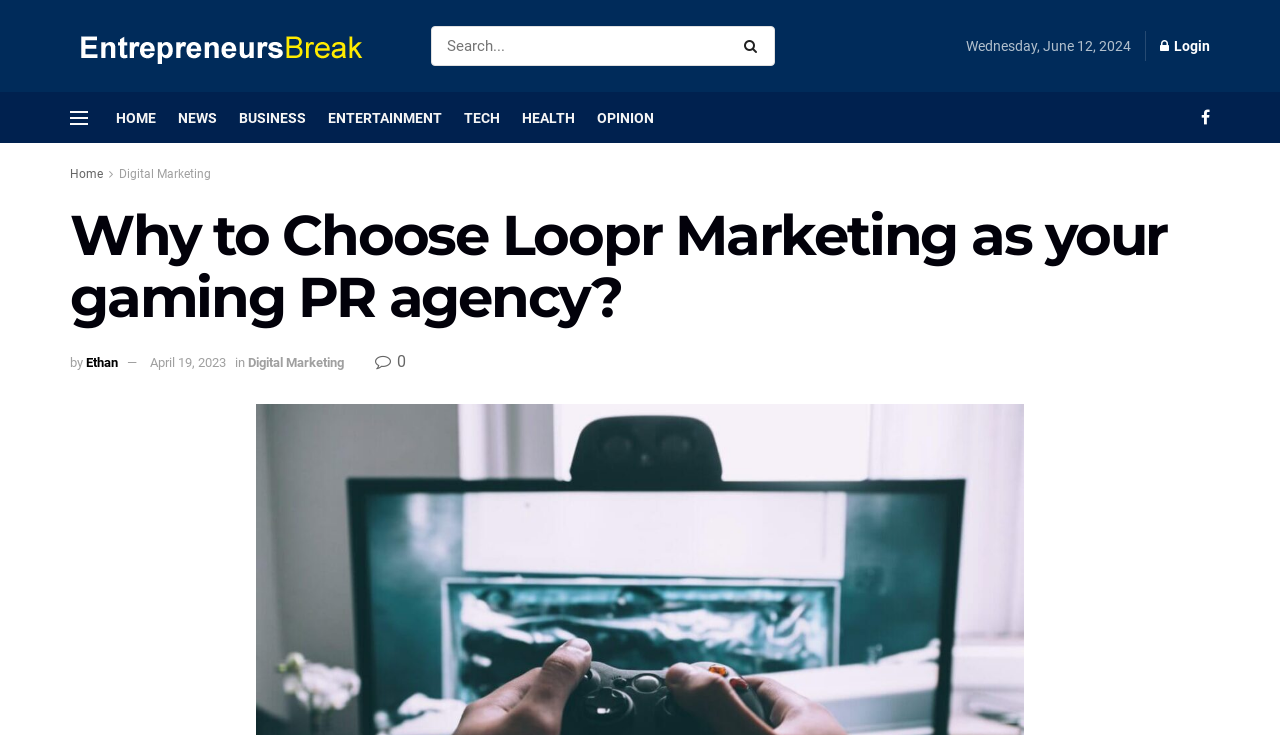Provide the bounding box coordinates of the section that needs to be clicked to accomplish the following instruction: "Log in to your account."

None